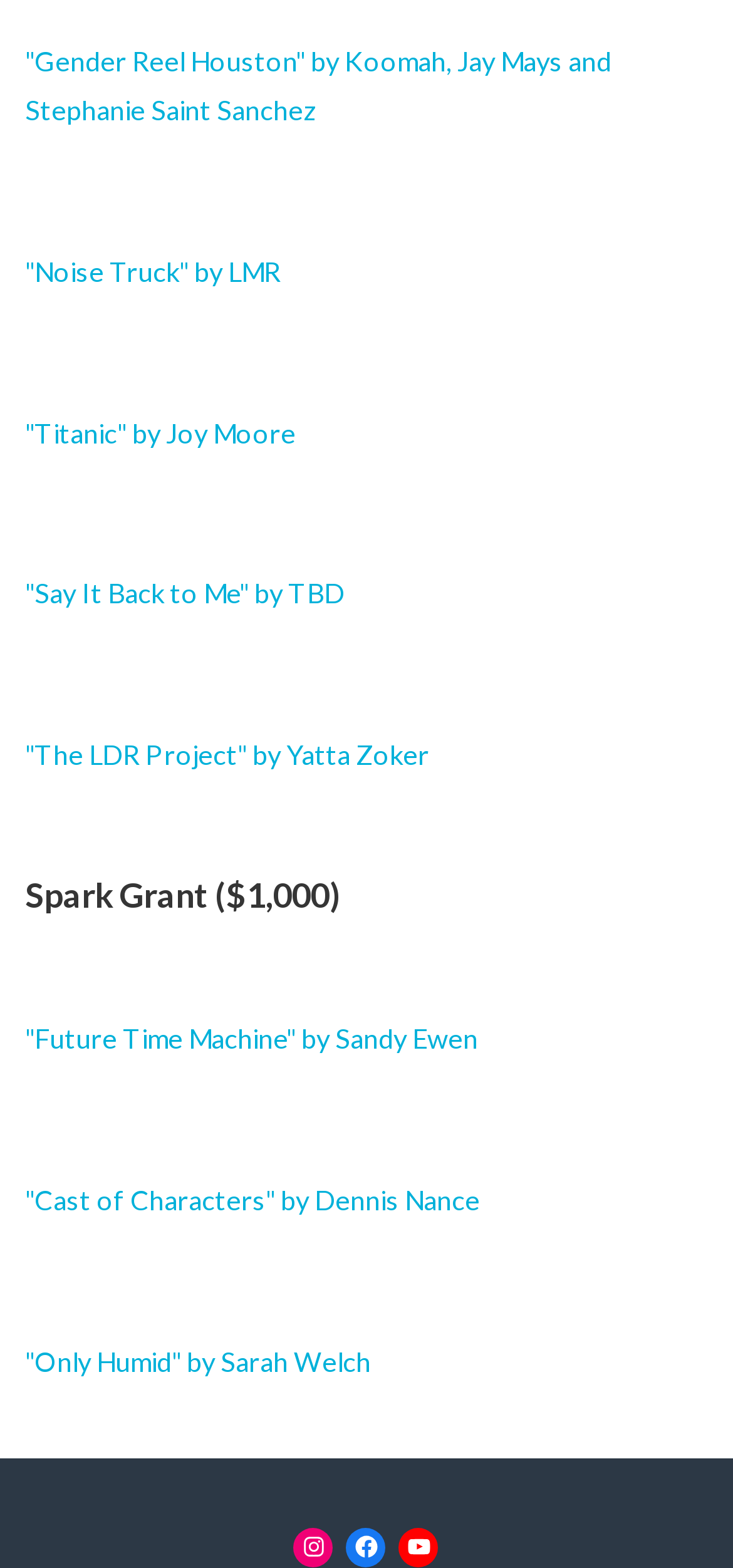Please answer the following question using a single word or phrase: 
What is the name of the first grant project?

Gender Reel Houston